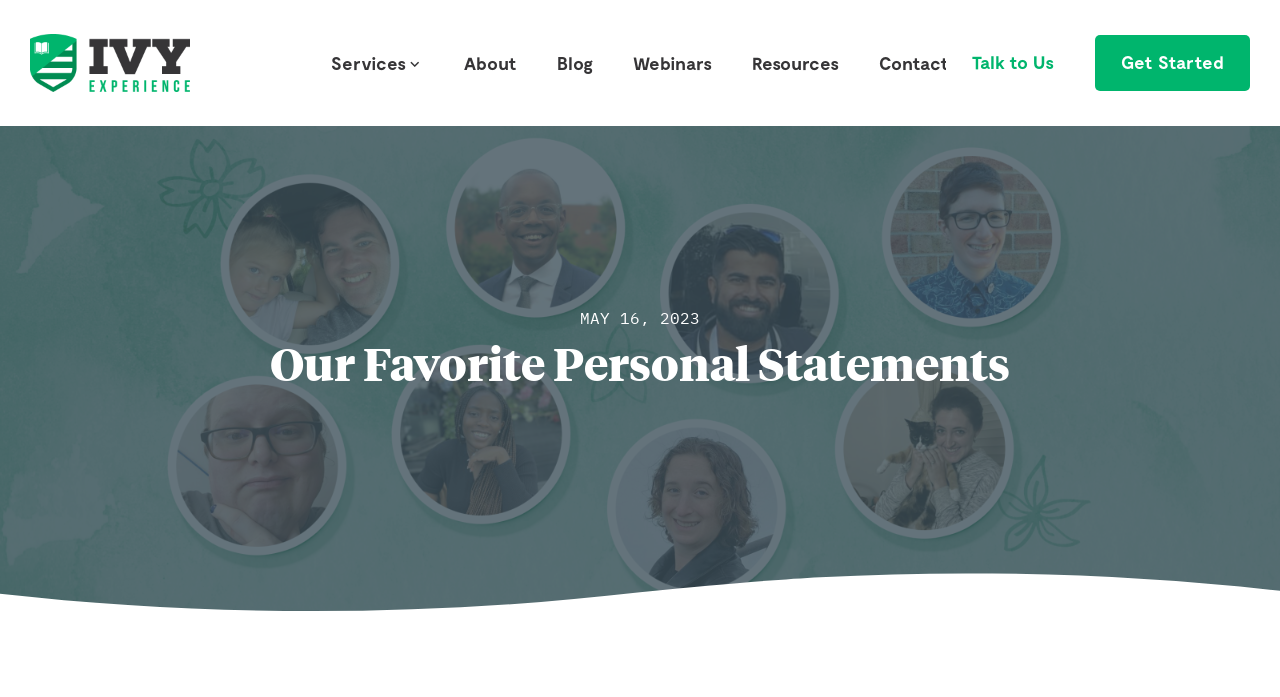What is the purpose of the 'Get Started' button?
Give a detailed response to the question by analyzing the screenshot.

I inferred the purpose of the 'Get Started' button by its position and context on the webpage, which suggests that it is a call-to-action button to initiate a process or take the next step.